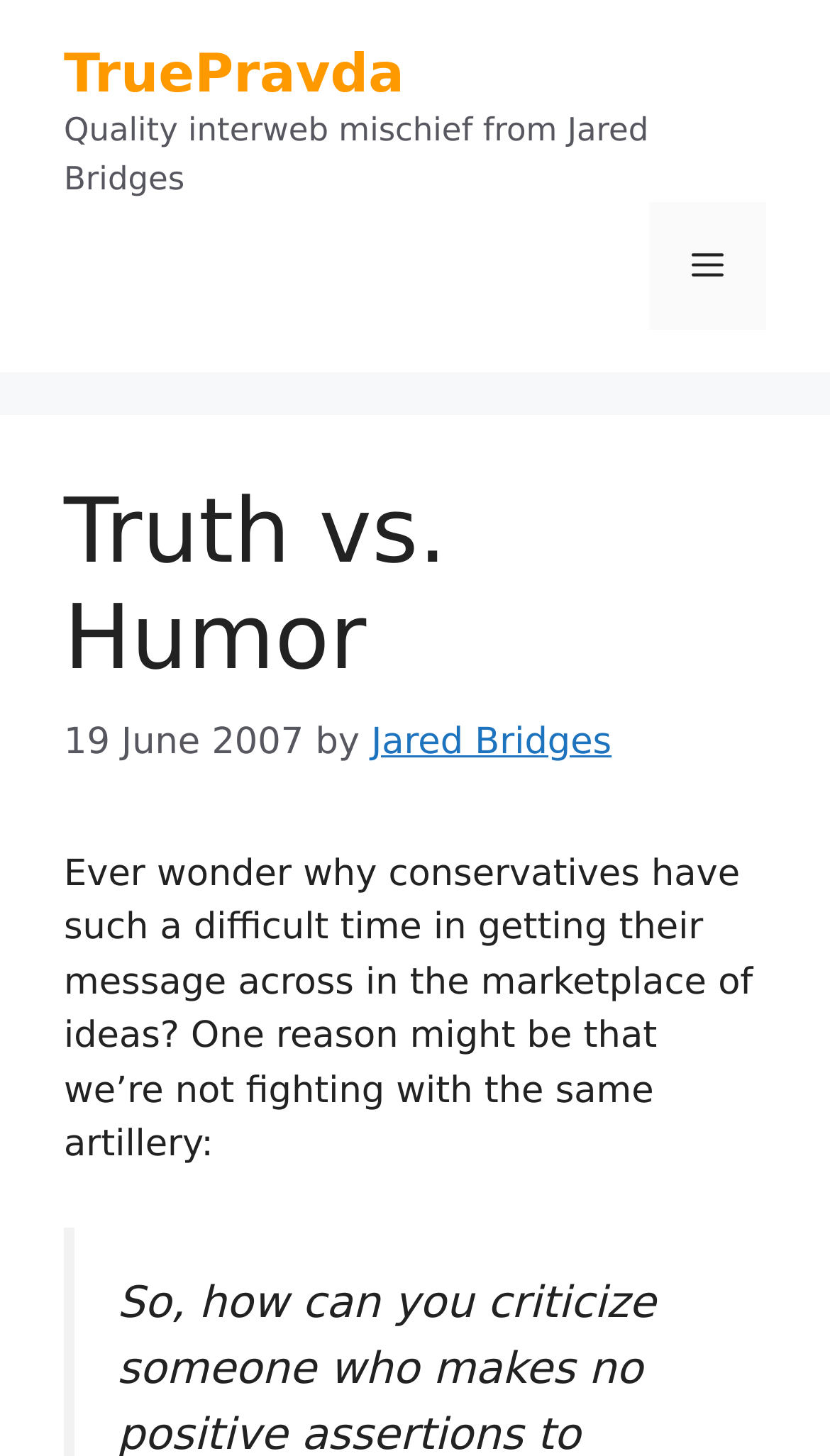Generate the text content of the main headline of the webpage.

Truth vs. Humor